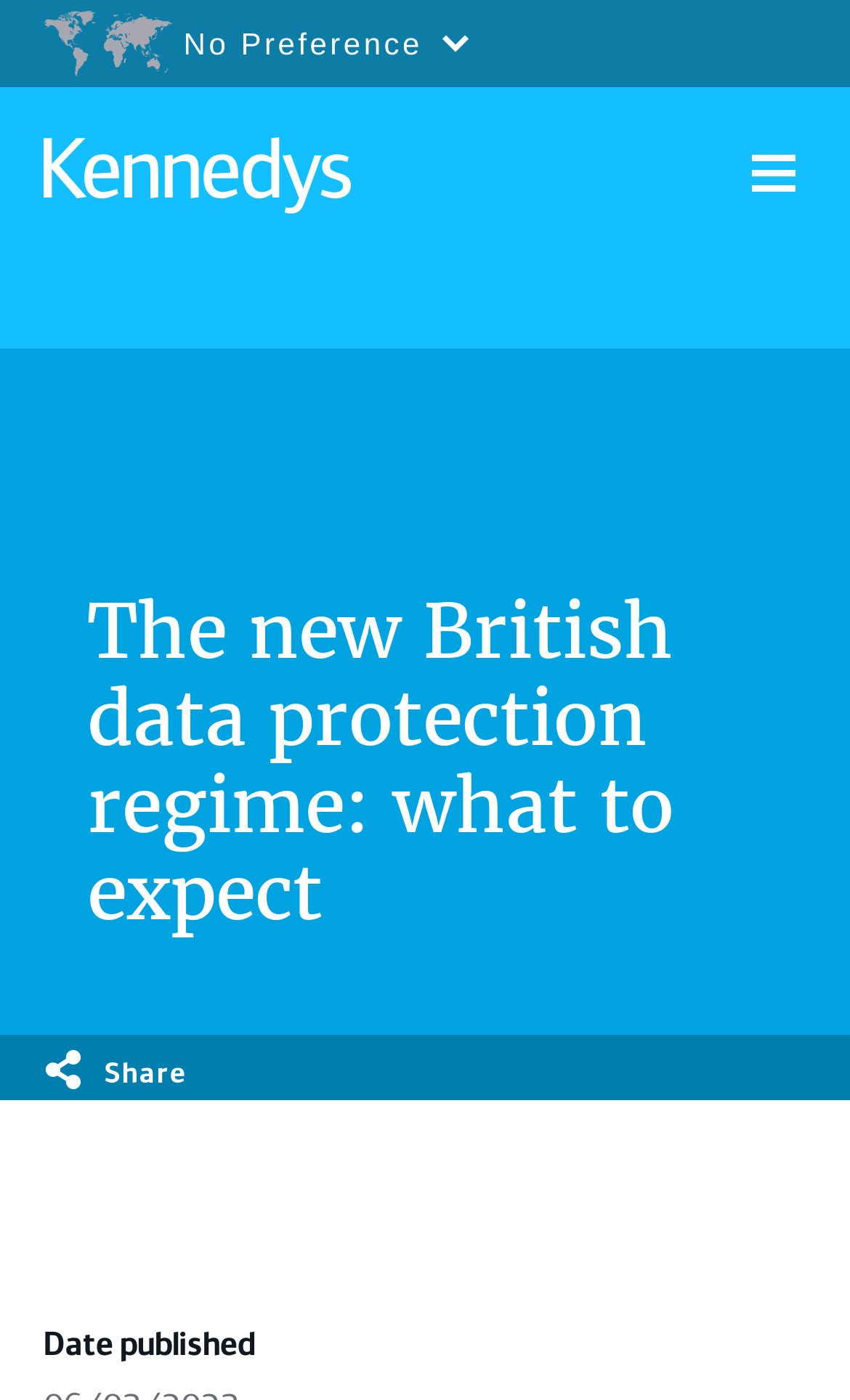Please specify the bounding box coordinates of the area that should be clicked to accomplish the following instruction: "Go to the 'Privacy notice' page". The coordinates should consist of four float numbers between 0 and 1, i.e., [left, top, right, bottom].

[0.059, 0.497, 0.975, 0.56]